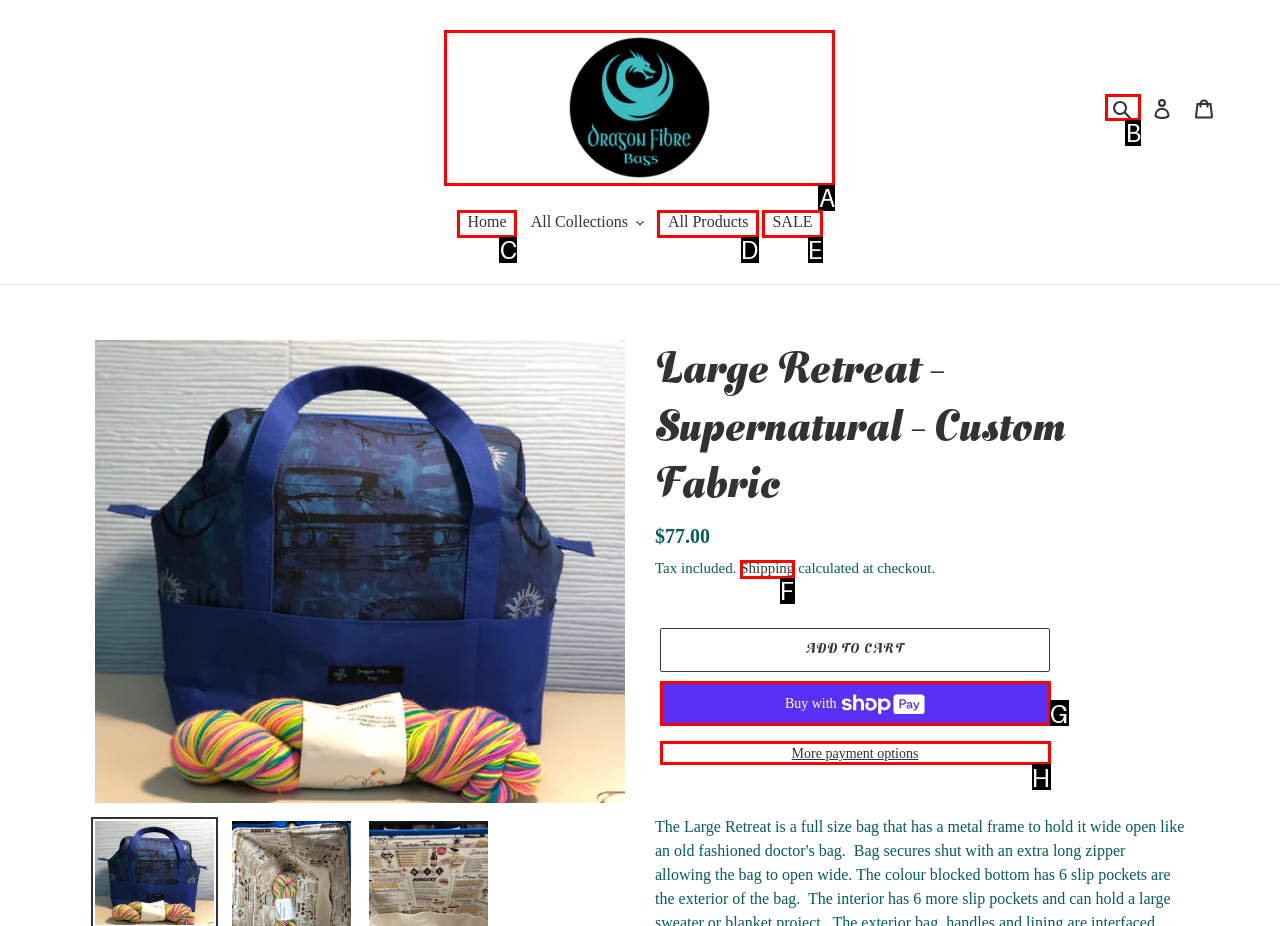Find the option that best fits the description: Buy now with ShopPayBuy with. Answer with the letter of the option.

G